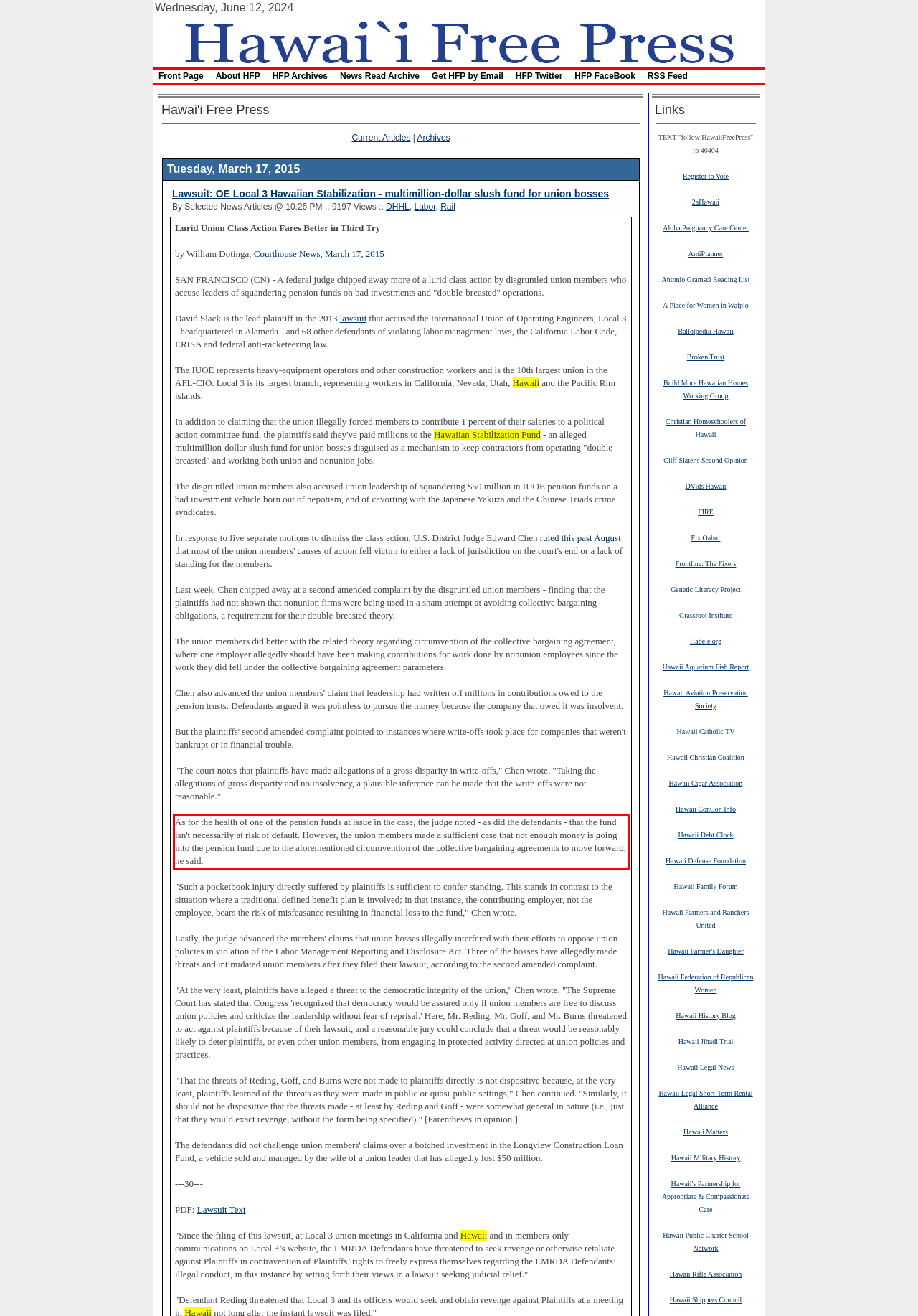Identify and transcribe the text content enclosed by the red bounding box in the given screenshot.

As for the health of one of the pension funds at issue in the case, the judge noted - as did the defendants - that the fund isn't necessarily at risk of default. However, the union members made a sufficient case that not enough money is going into the pension fund due to the aforementioned circumvention of the collective bargaining agreements to move forward, he said.